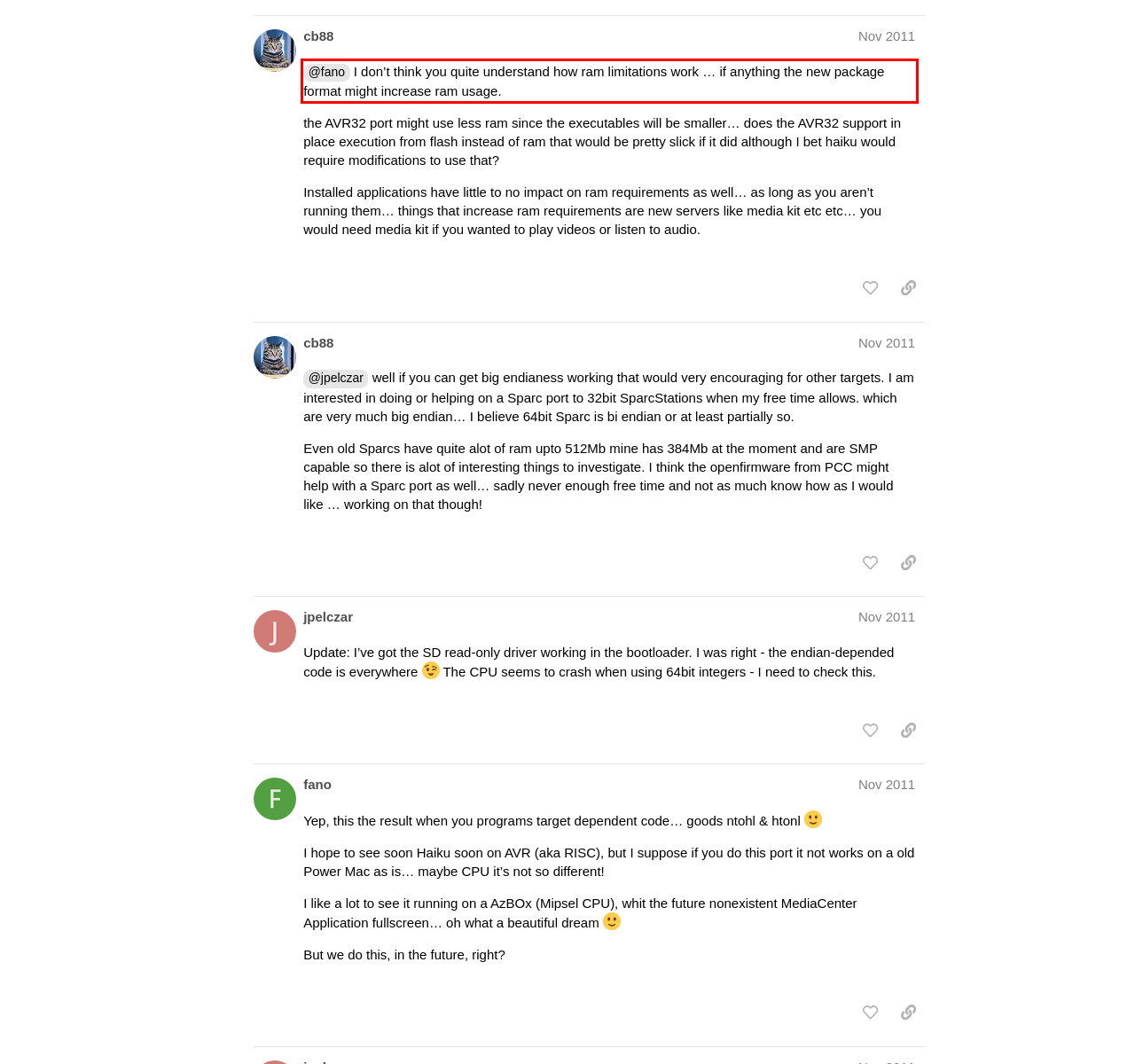With the given screenshot of a webpage, locate the red rectangle bounding box and extract the text content using OCR.

@fano I don’t think you quite understand how ram limitations work … if anything the new package format might increase ram usage.